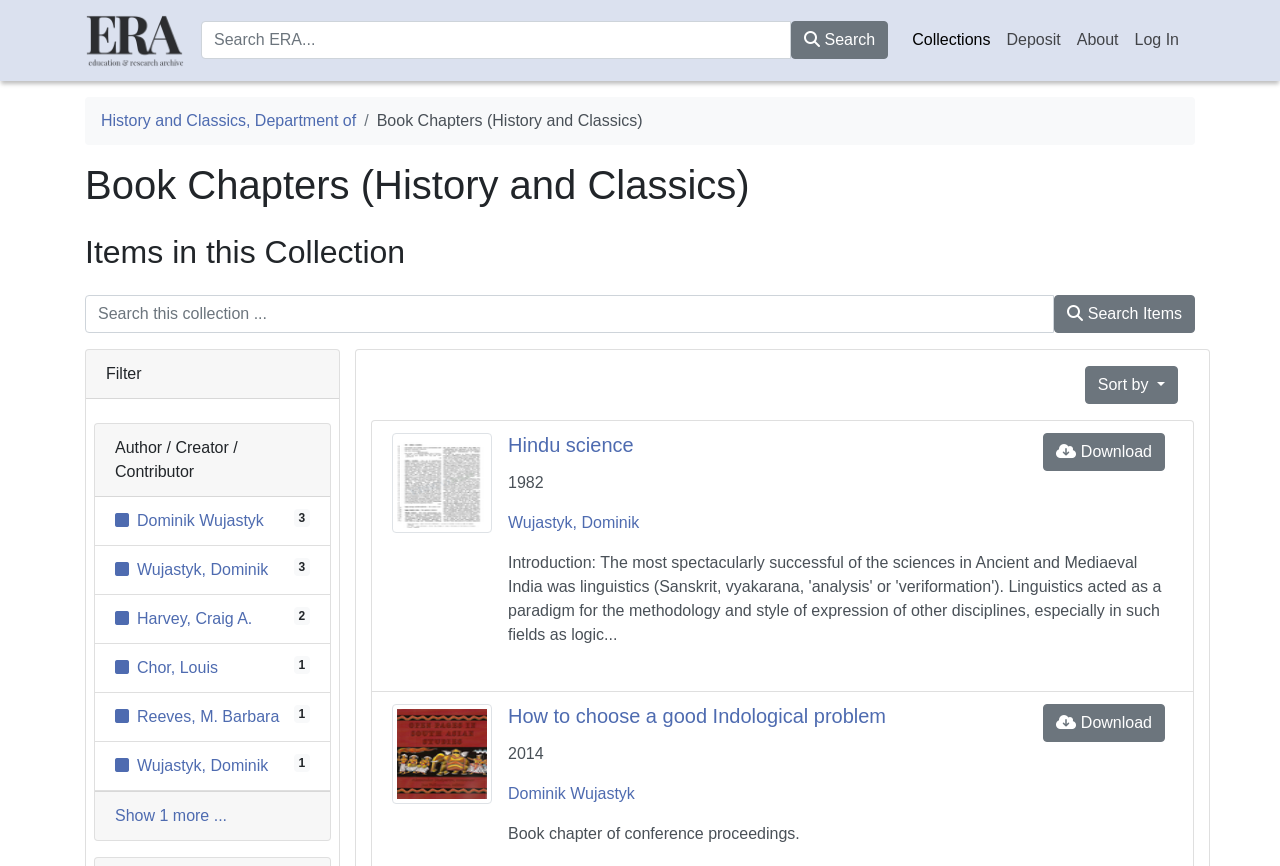Find the bounding box of the element with the following description: "History and Classics, Department of". The coordinates must be four float numbers between 0 and 1, formatted as [left, top, right, bottom].

[0.079, 0.129, 0.278, 0.149]